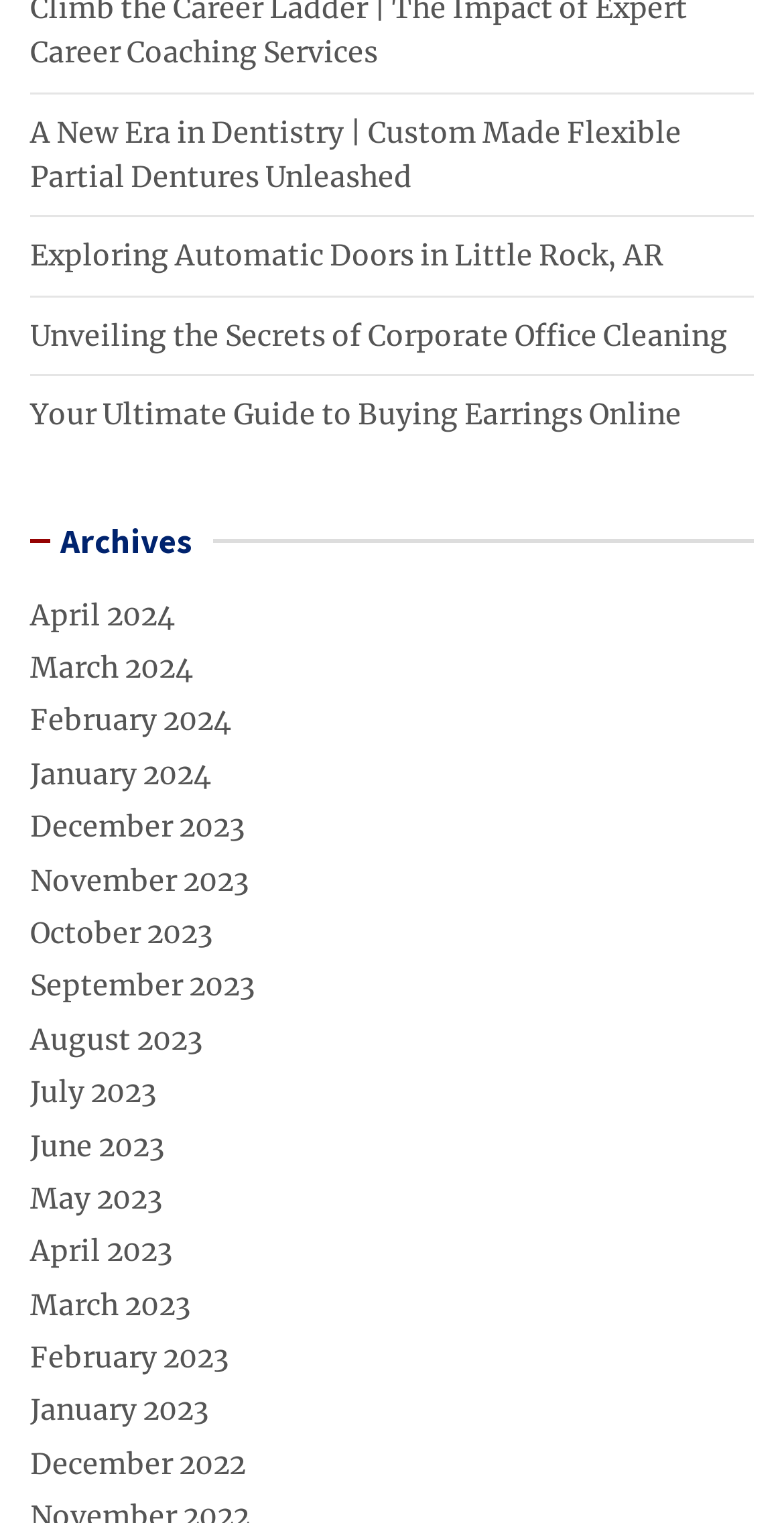Please determine the bounding box coordinates of the section I need to click to accomplish this instruction: "View archives".

[0.038, 0.34, 0.962, 0.369]